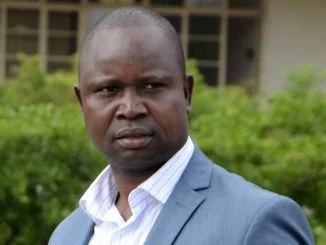What is the man's expression?
Based on the screenshot, provide a one-word or short-phrase response.

Serious and contemplative